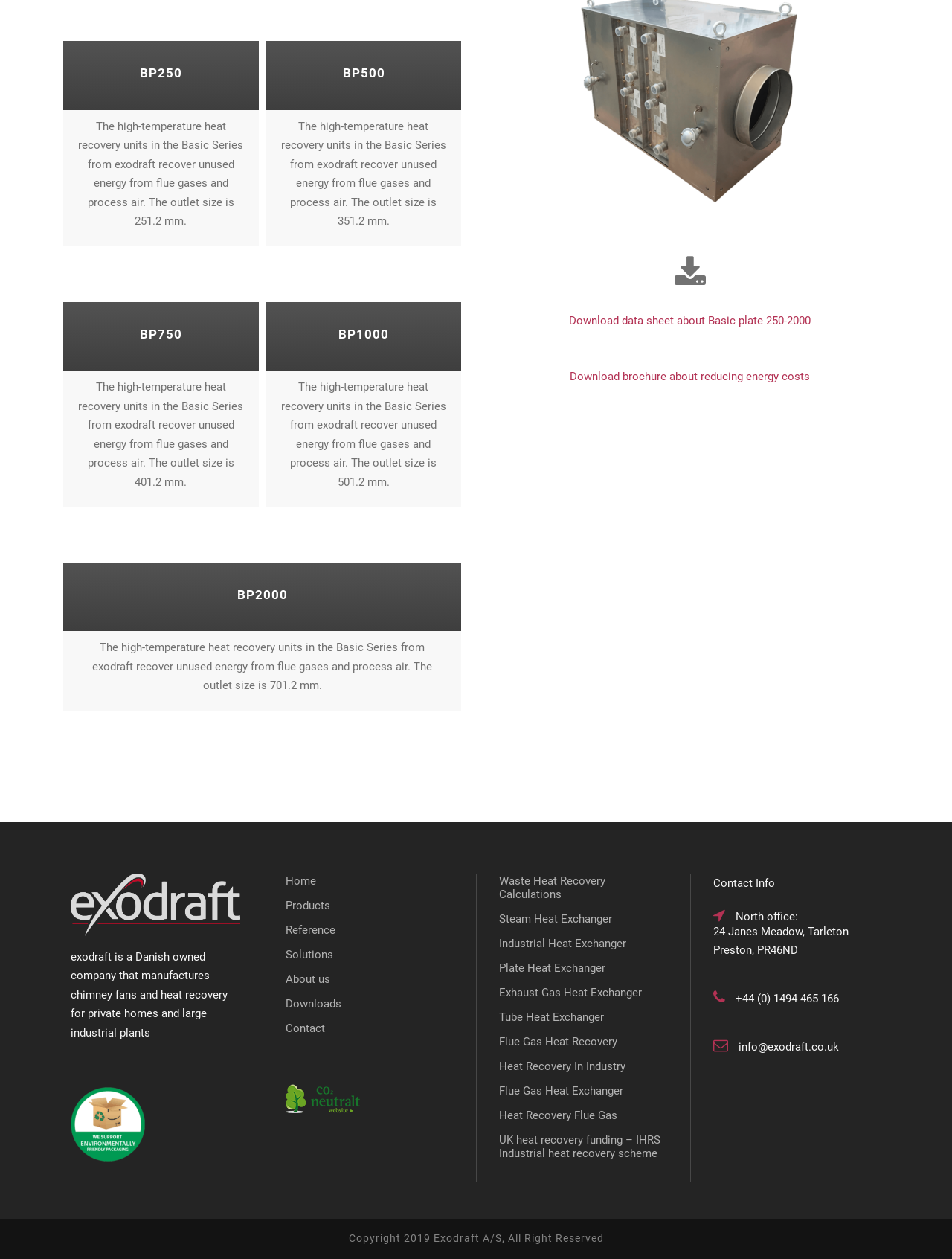Provide the bounding box coordinates of the HTML element this sentence describes: "Waste Heat Recovery Calculations".

[0.524, 0.694, 0.636, 0.716]